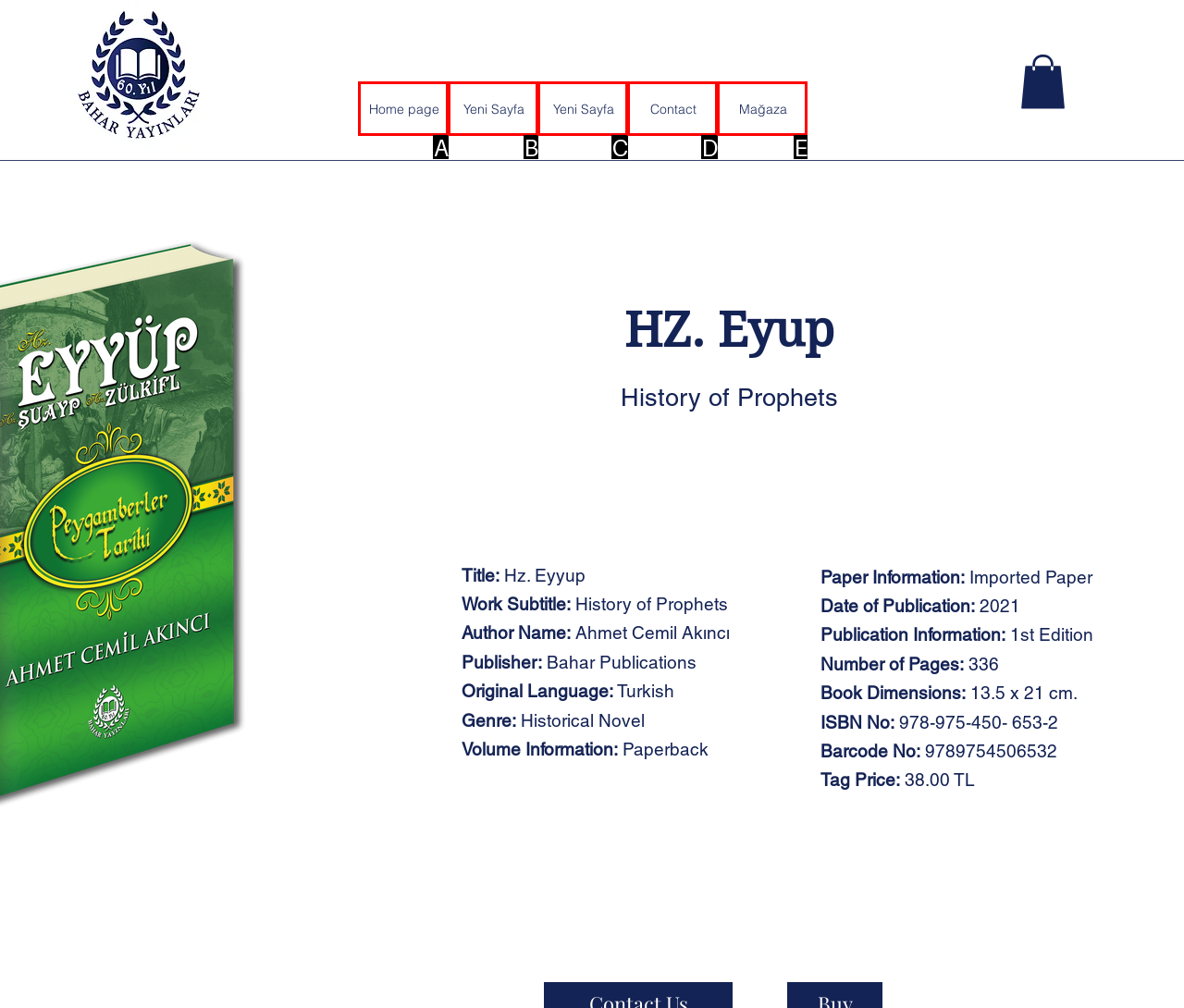Select the option that matches this description: Mağaza
Answer by giving the letter of the chosen option.

E